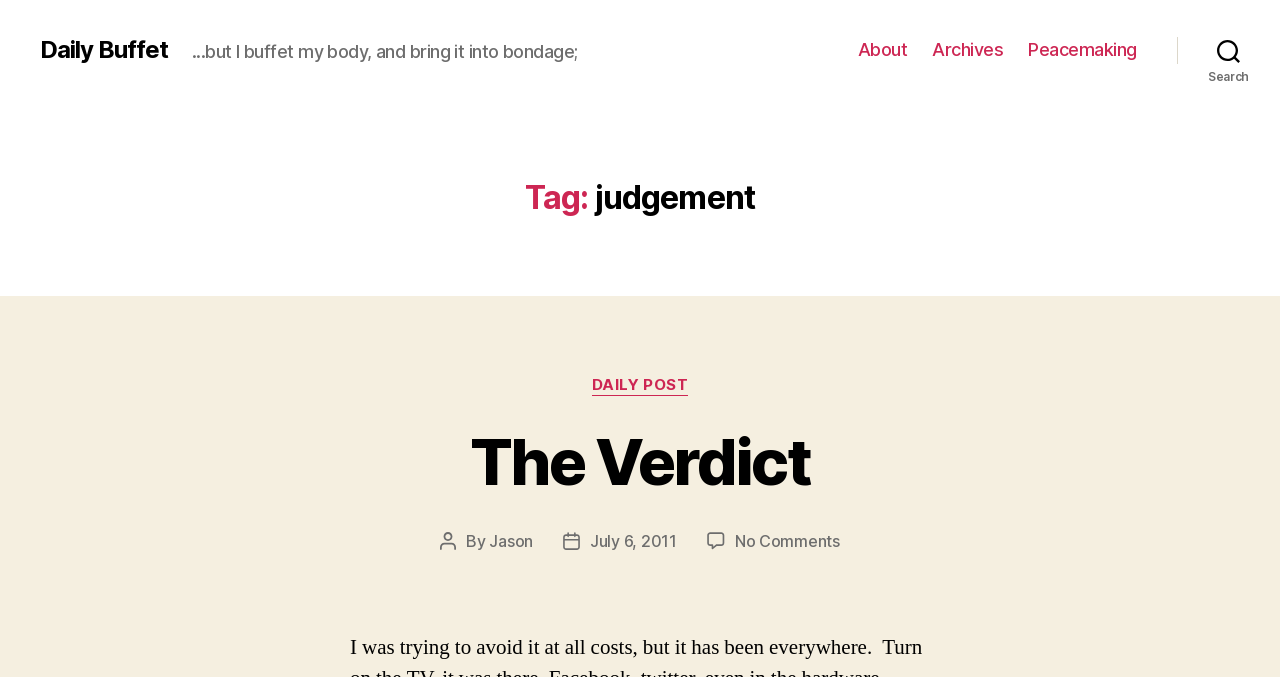What is the title of the post?
Please provide a single word or phrase as your answer based on the image.

The Verdict